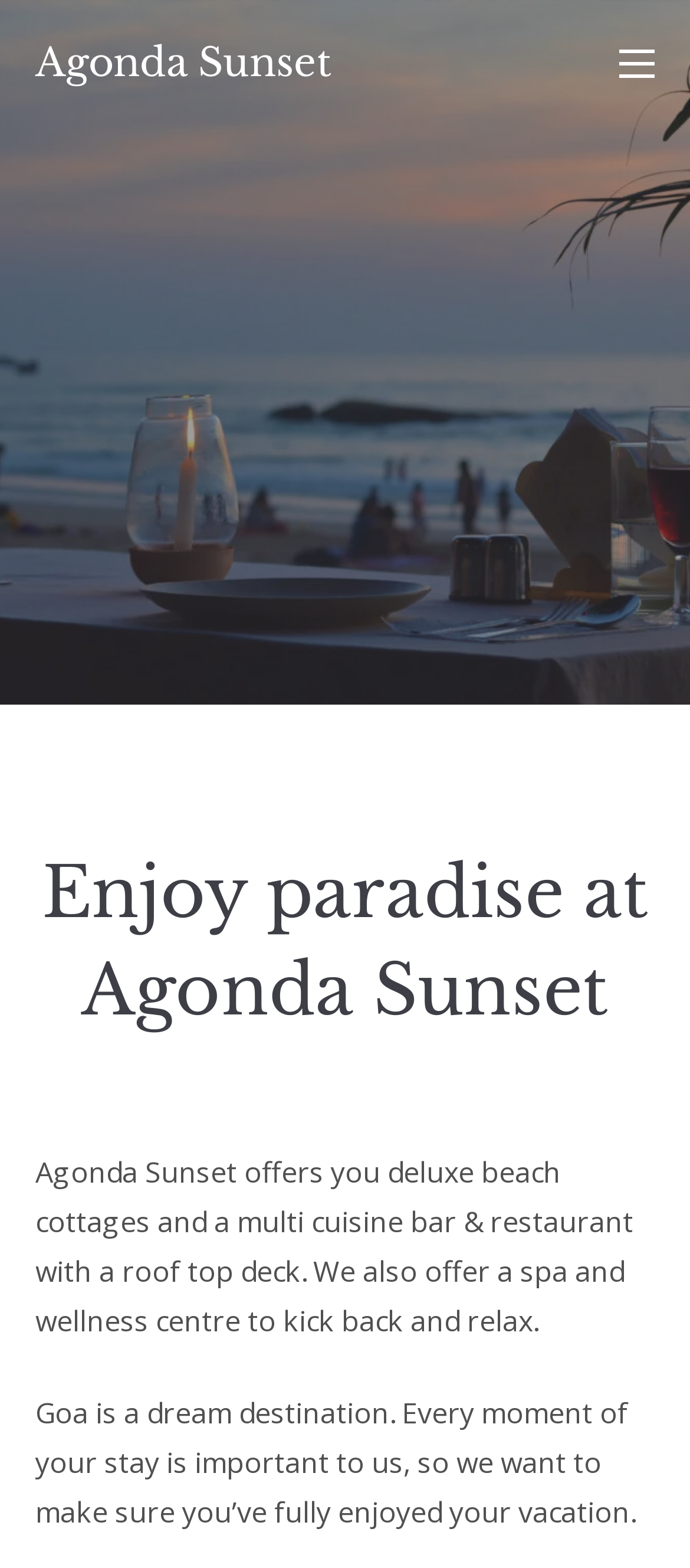Find the bounding box of the element with the following description: "parent_node: Agonda Sunset". The coordinates must be four float numbers between 0 and 1, formatted as [left, top, right, bottom].

[0.897, 0.029, 0.949, 0.052]